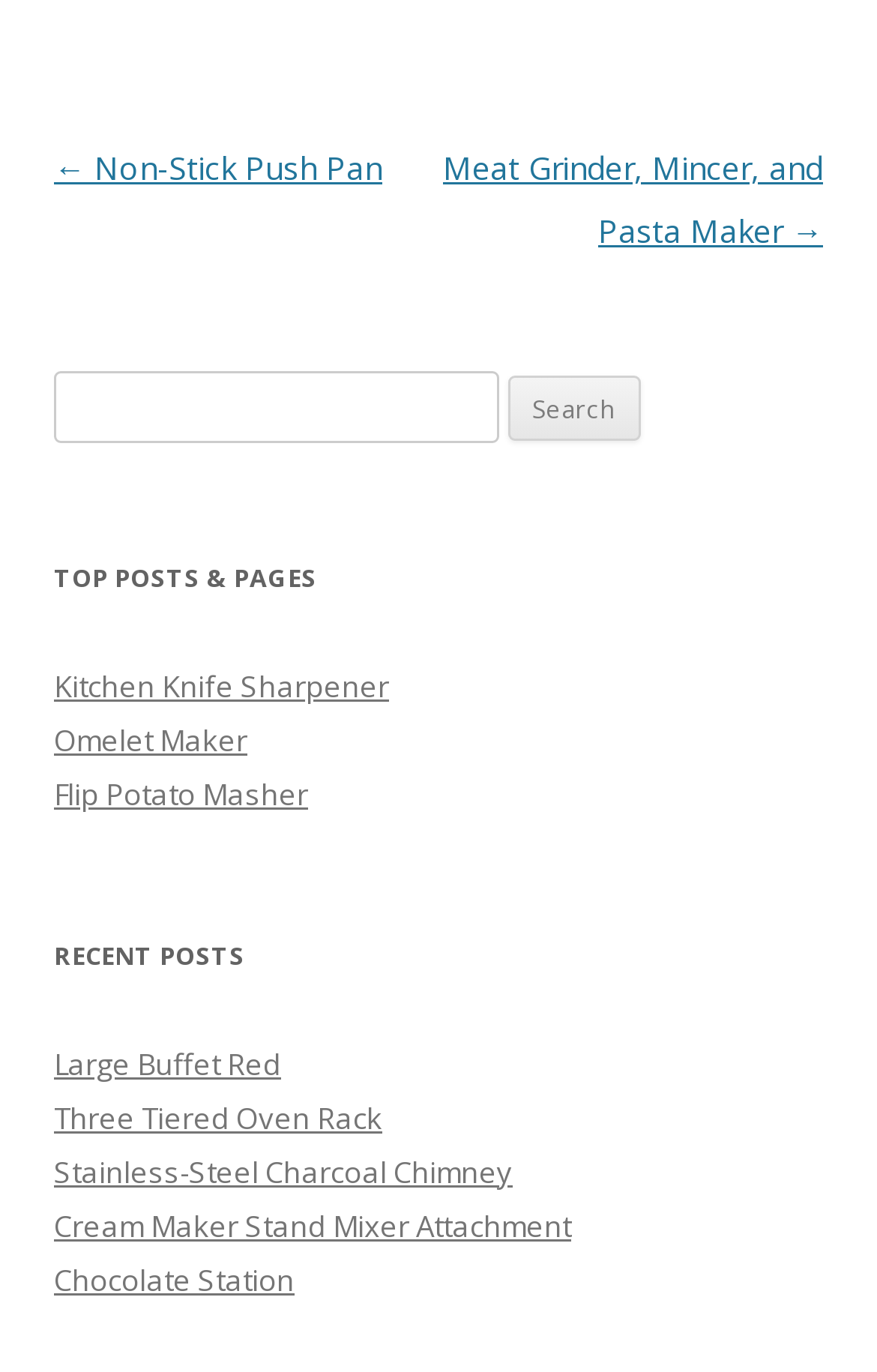Find the bounding box coordinates of the element to click in order to complete this instruction: "Click on the Sign Up button". The bounding box coordinates must be four float numbers between 0 and 1, denoted as [left, top, right, bottom].

None